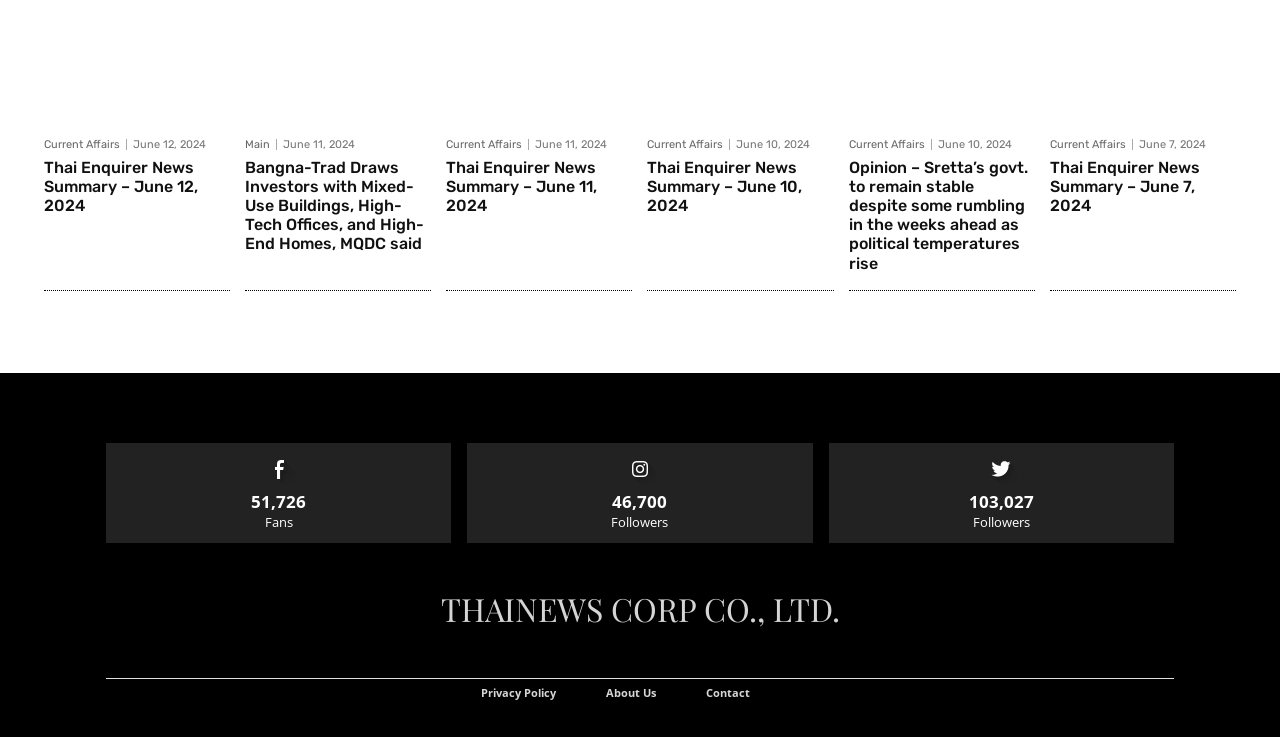Can you give a detailed response to the following question using the information from the image? What is the company name at the bottom of the webpage?

The company name is displayed at the bottom of the webpage as 'THAINEWS CORP CO., LTD.' which is located below the links to 'Privacy Policy', 'About Us', and 'Contact'.